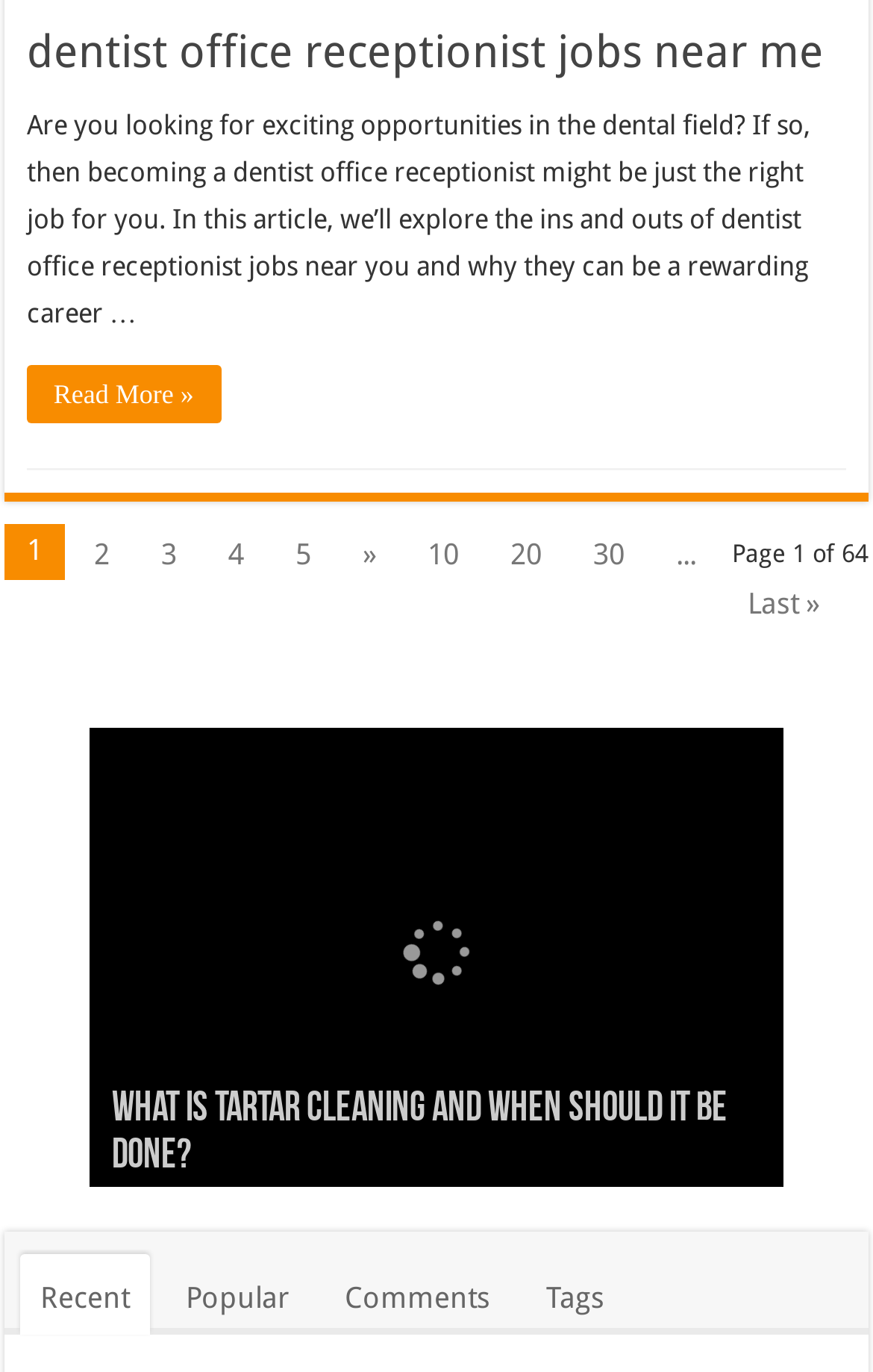Can you navigate to other pages of results?
Give a detailed and exhaustive answer to the question.

You can navigate to other pages of results by clicking on the links at the bottom of the webpage, such as '2', '3', '4', etc., which allow you to navigate to other pages of results.